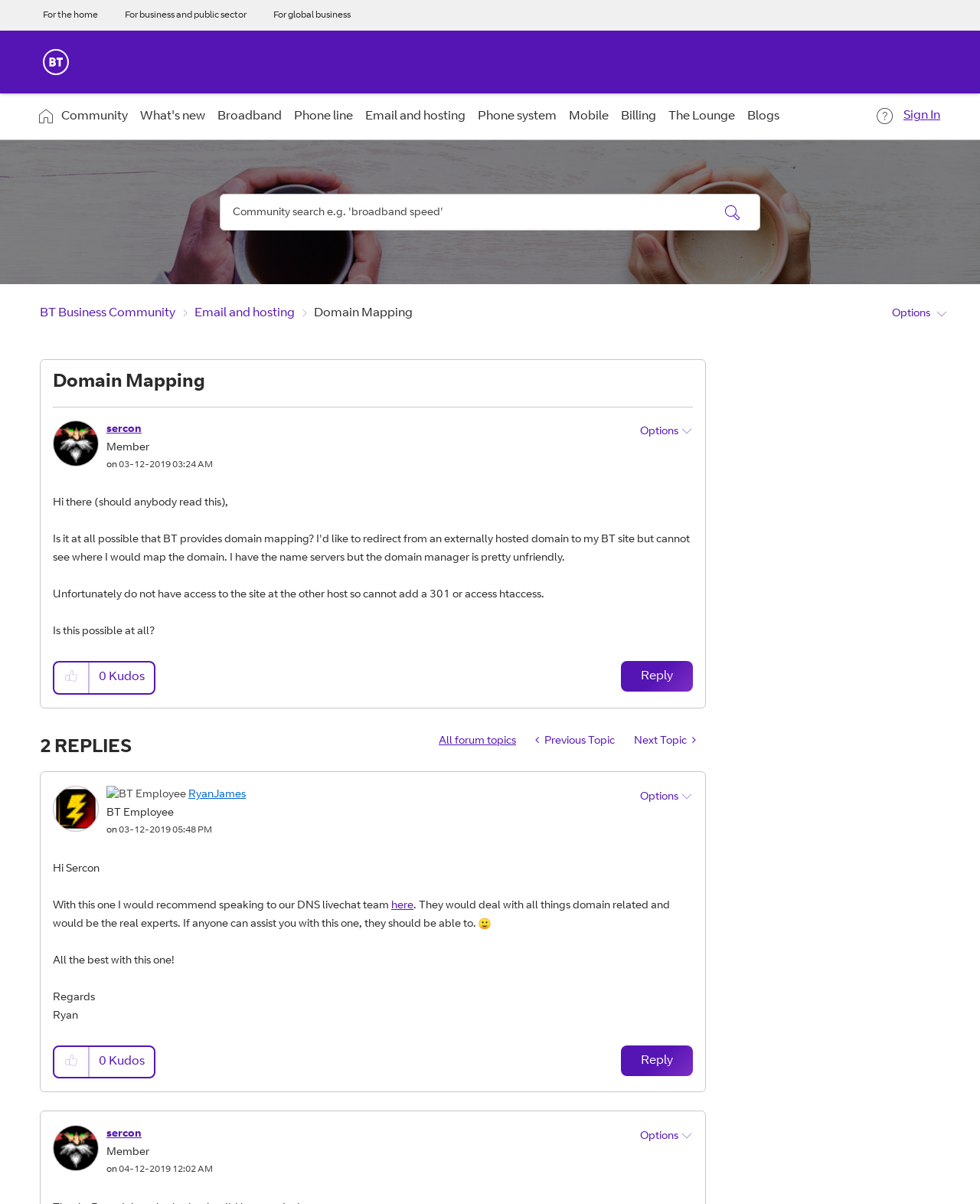Identify the bounding box coordinates of the area that should be clicked in order to complete the given instruction: "Read the 'Sunday Shopping Starts This Week' article". The bounding box coordinates should be four float numbers between 0 and 1, i.e., [left, top, right, bottom].

None